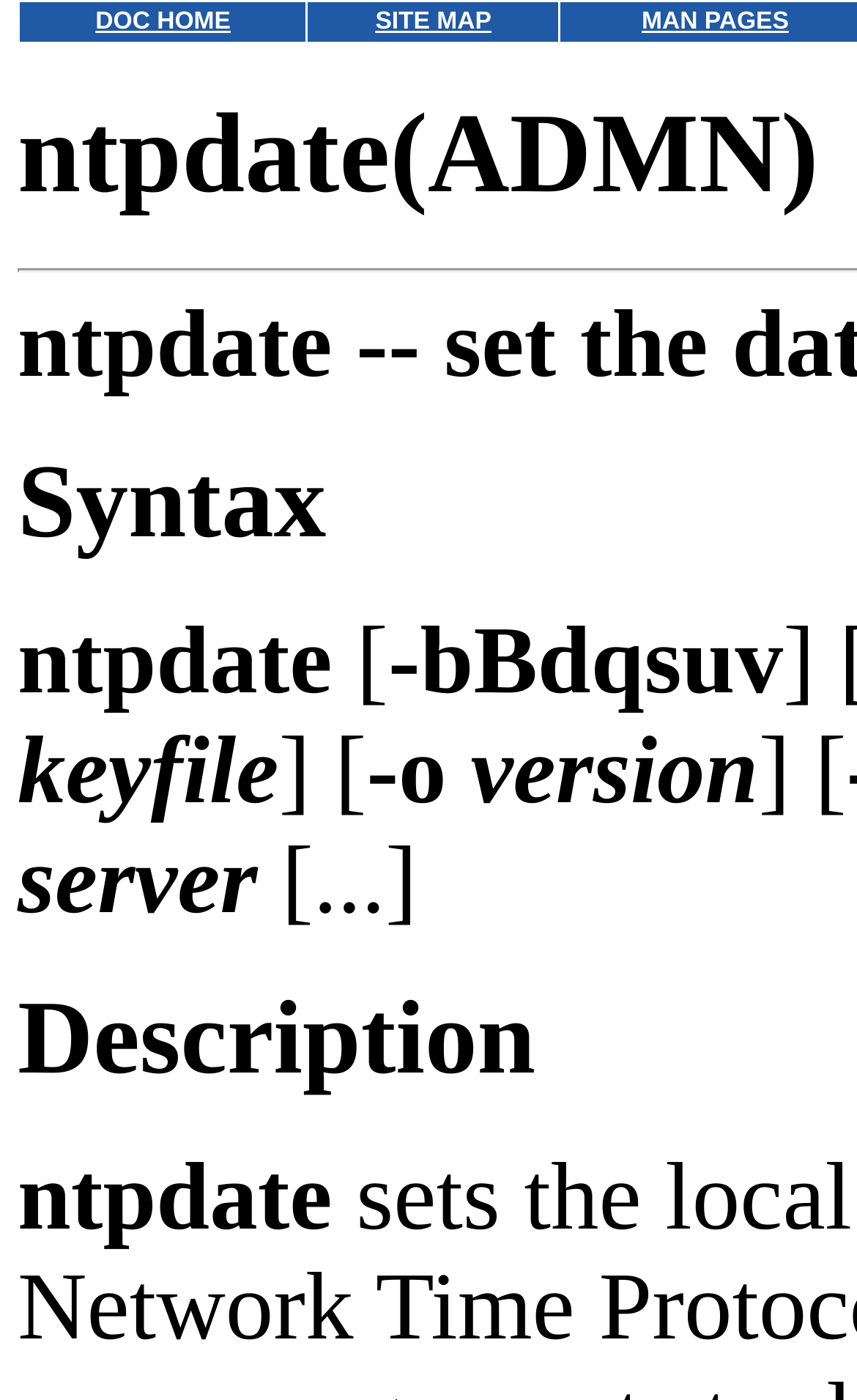What is the format of the command?
Answer the question using a single word or phrase, according to the image.

ntpdate [options]